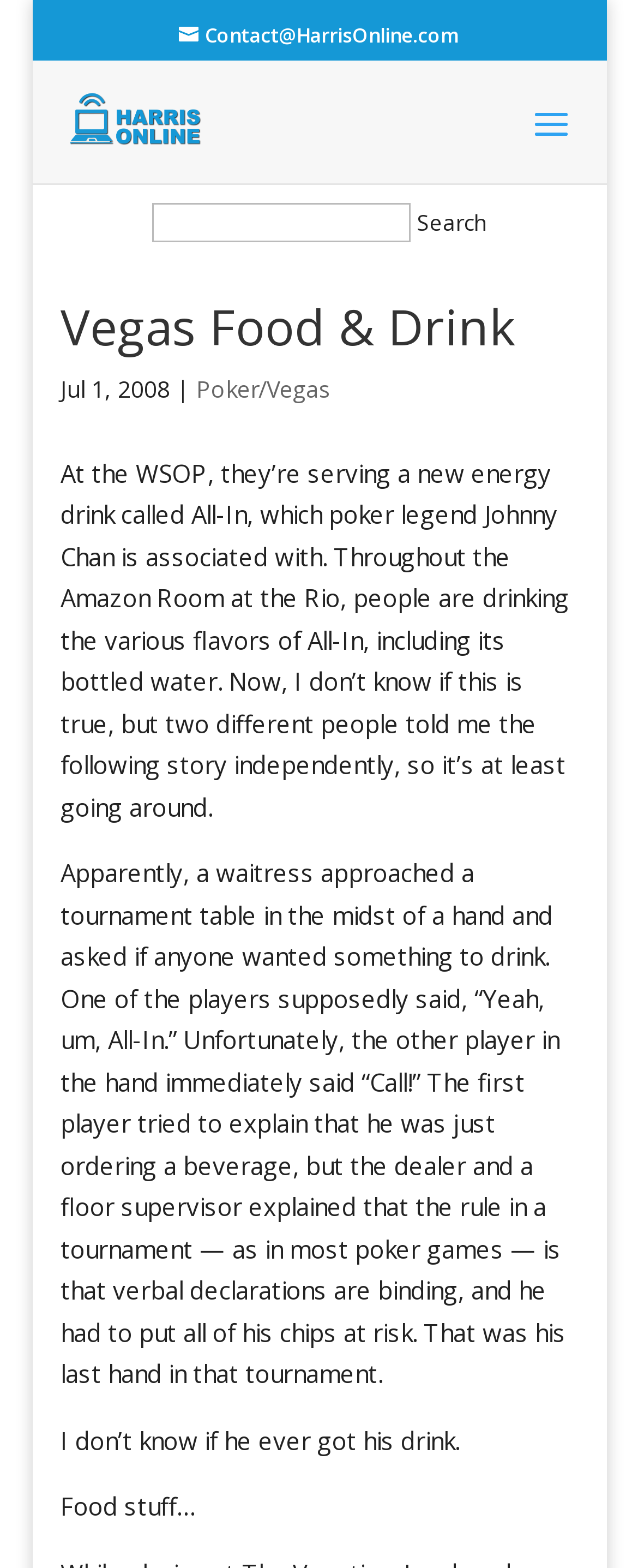Answer the question in a single word or phrase:
What is the name of the energy drink mentioned?

All-In